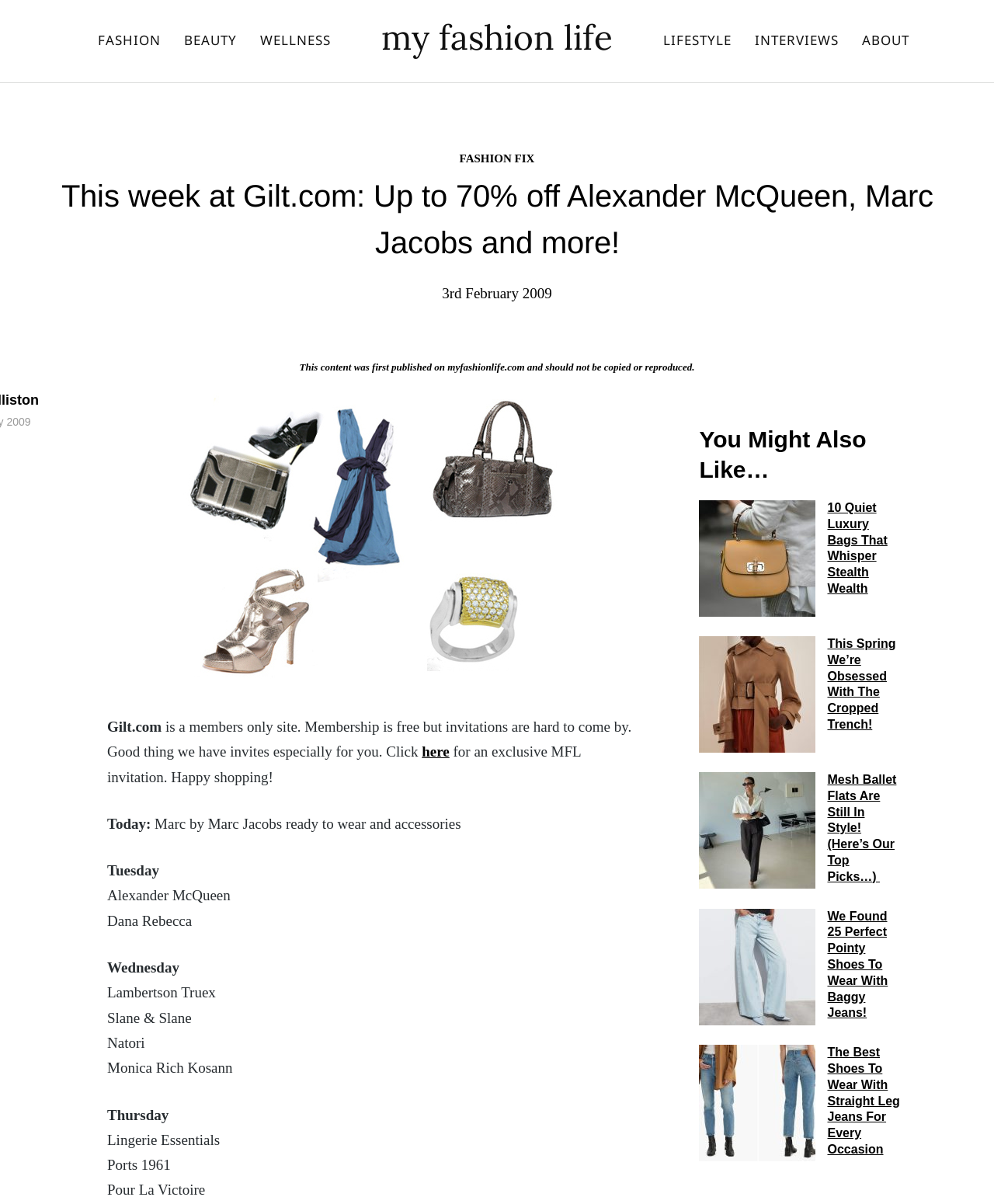Please specify the coordinates of the bounding box for the element that should be clicked to carry out this instruction: "Follow on Twitter". The coordinates must be four float numbers between 0 and 1, formatted as [left, top, right, bottom].

None